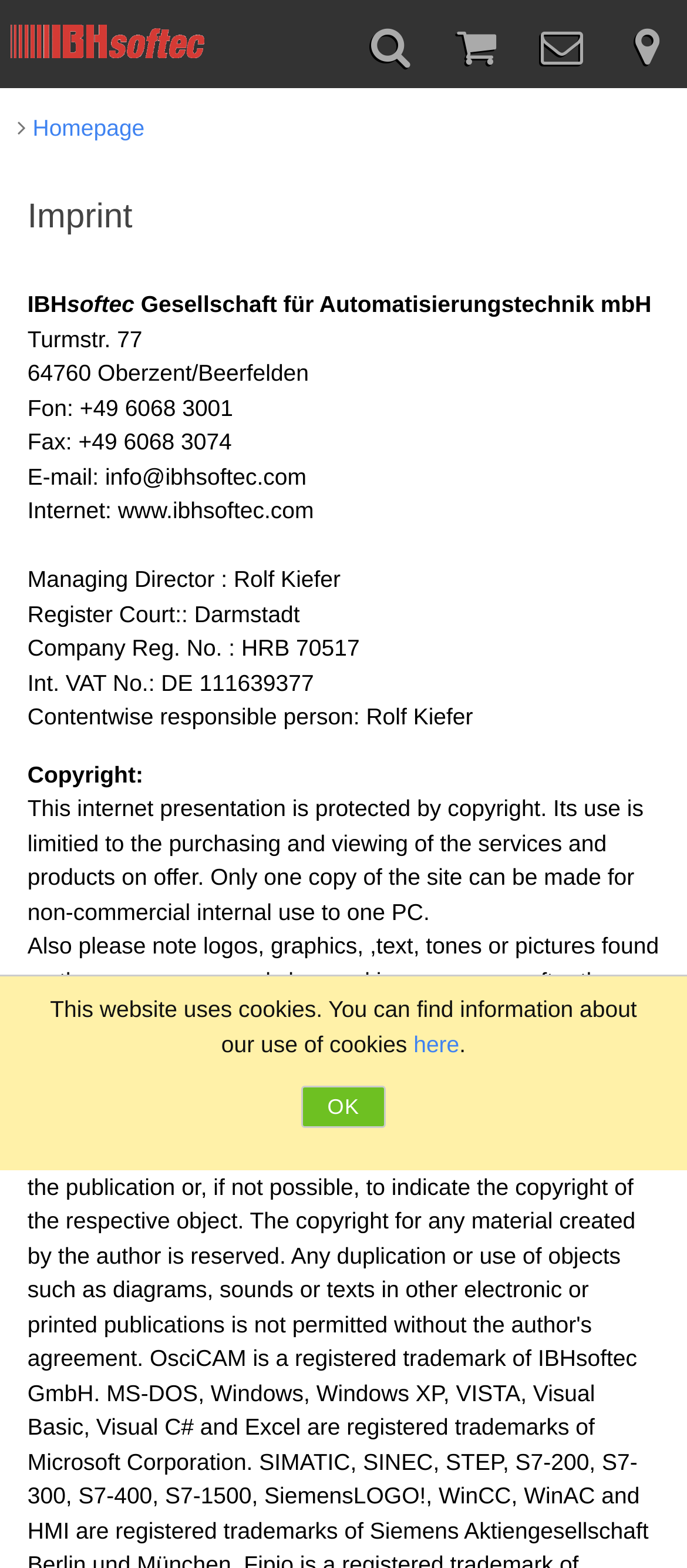Refer to the image and answer the question with as much detail as possible: What is the company's international VAT number?

The company's international VAT number can be found in the imprint section, where it is written as 'Int. VAT No.: DE 111639377'.